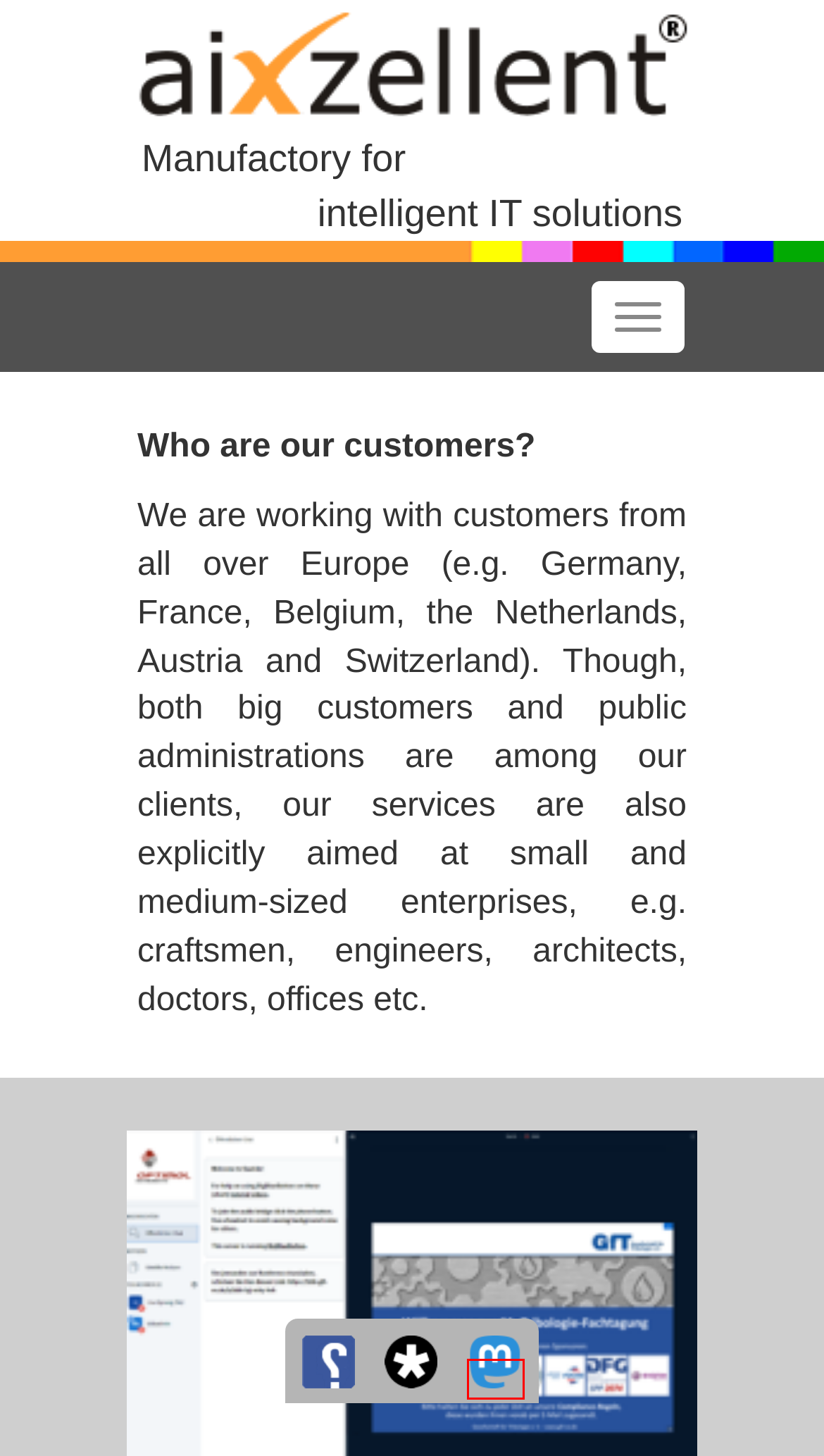Take a look at the provided webpage screenshot featuring a red bounding box around an element. Select the most appropriate webpage description for the page that loads after clicking on the element inside the red bounding box. Here are the candidates:
A. Projekte
B. aixzellent
C. Bioland-Hof Gut Paulinenwäldchen | Biohof
D. aixzellent.com  🇺🇦 (@aixzellent@mastodaix.de) - Mastodaix
E. Nerz e.V. | Home
F. aixzellent | Team Chat
G. K&S | Home
H. The GfT - Gesellschaft für Tribologie e.V.

D